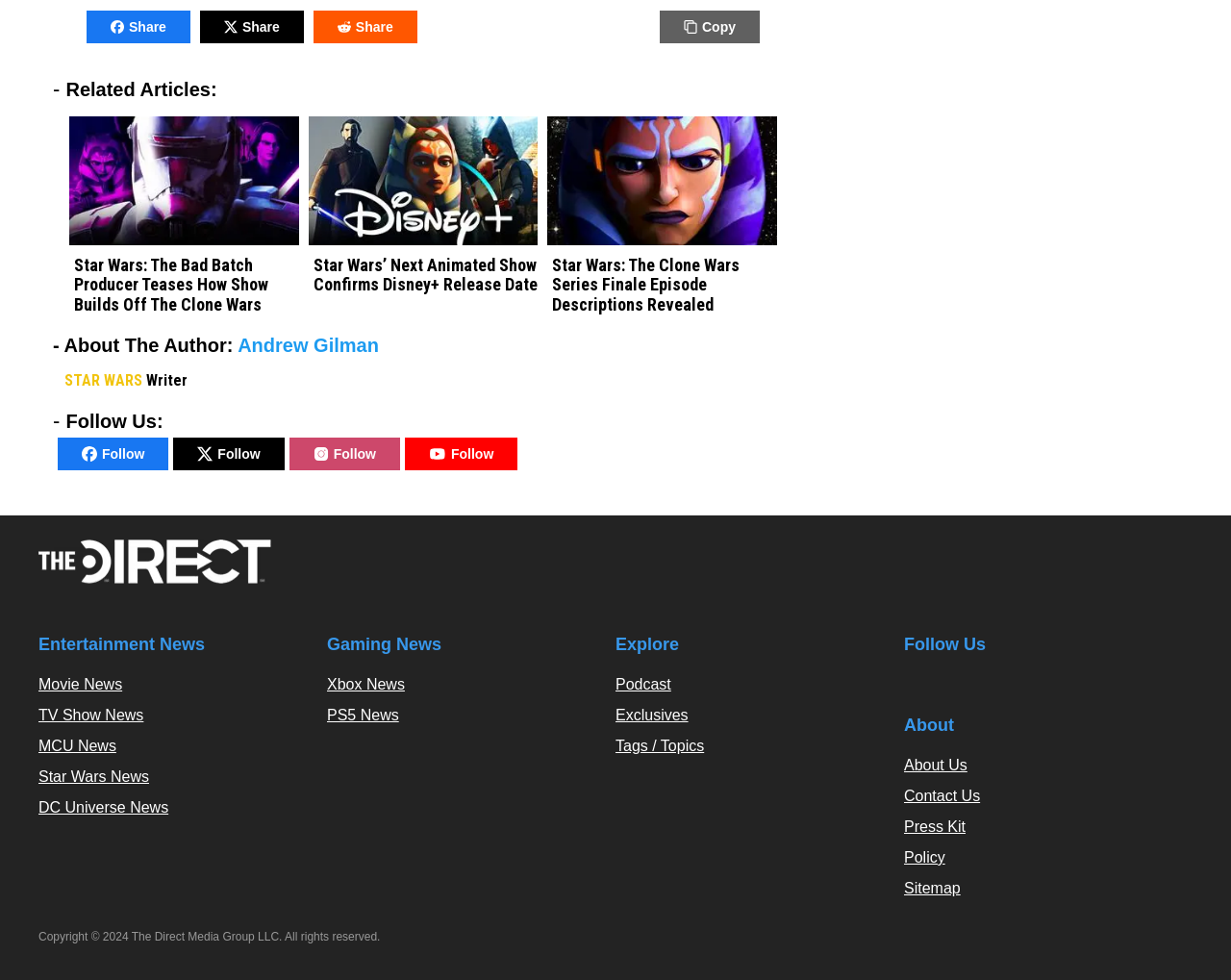Identify the bounding box coordinates for the UI element mentioned here: "Share". Provide the coordinates as four float values between 0 and 1, i.e., [left, top, right, bottom].

[0.162, 0.011, 0.247, 0.045]